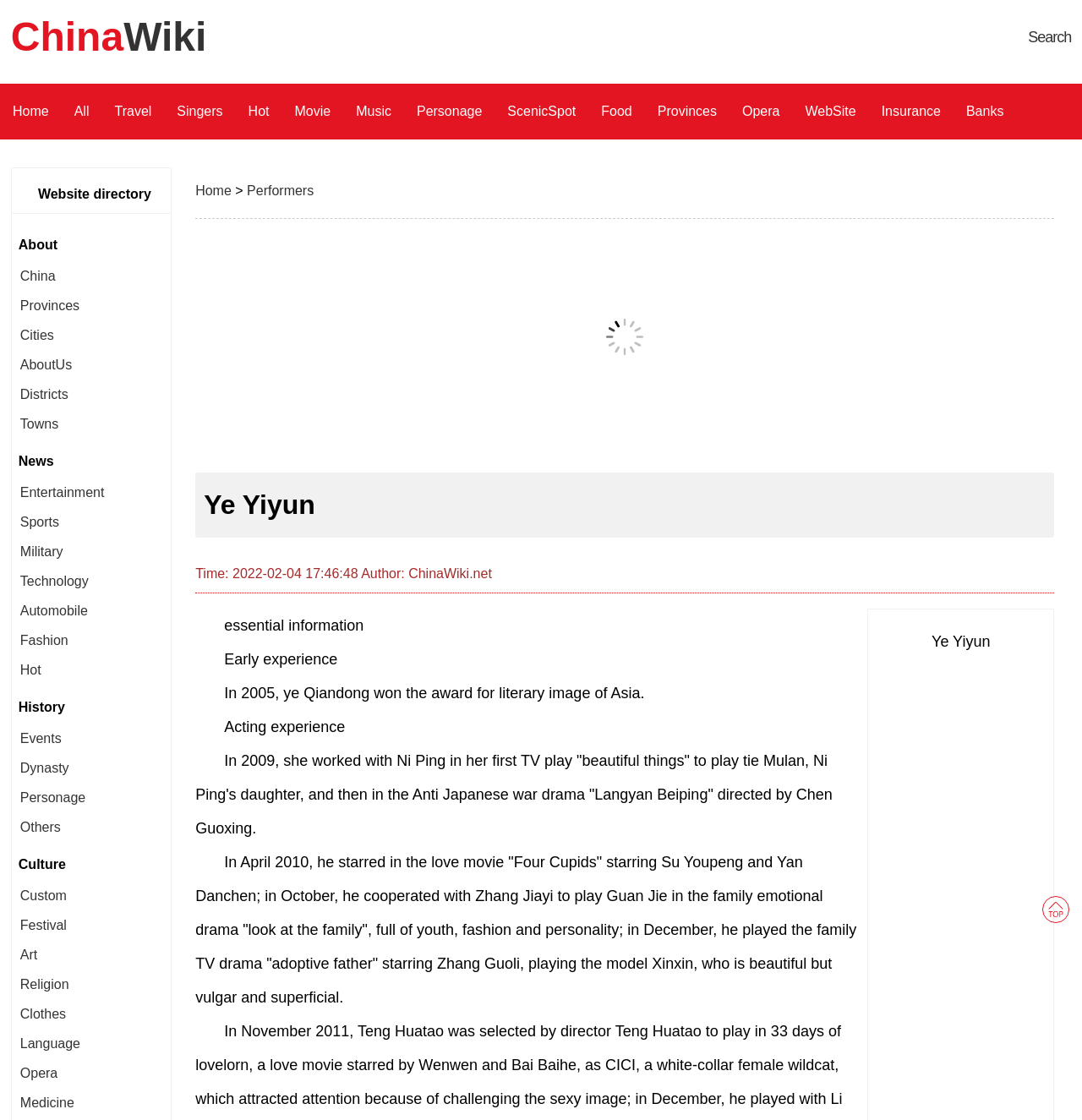Identify the bounding box for the described UI element: "Fashion".

[0.019, 0.565, 0.063, 0.578]